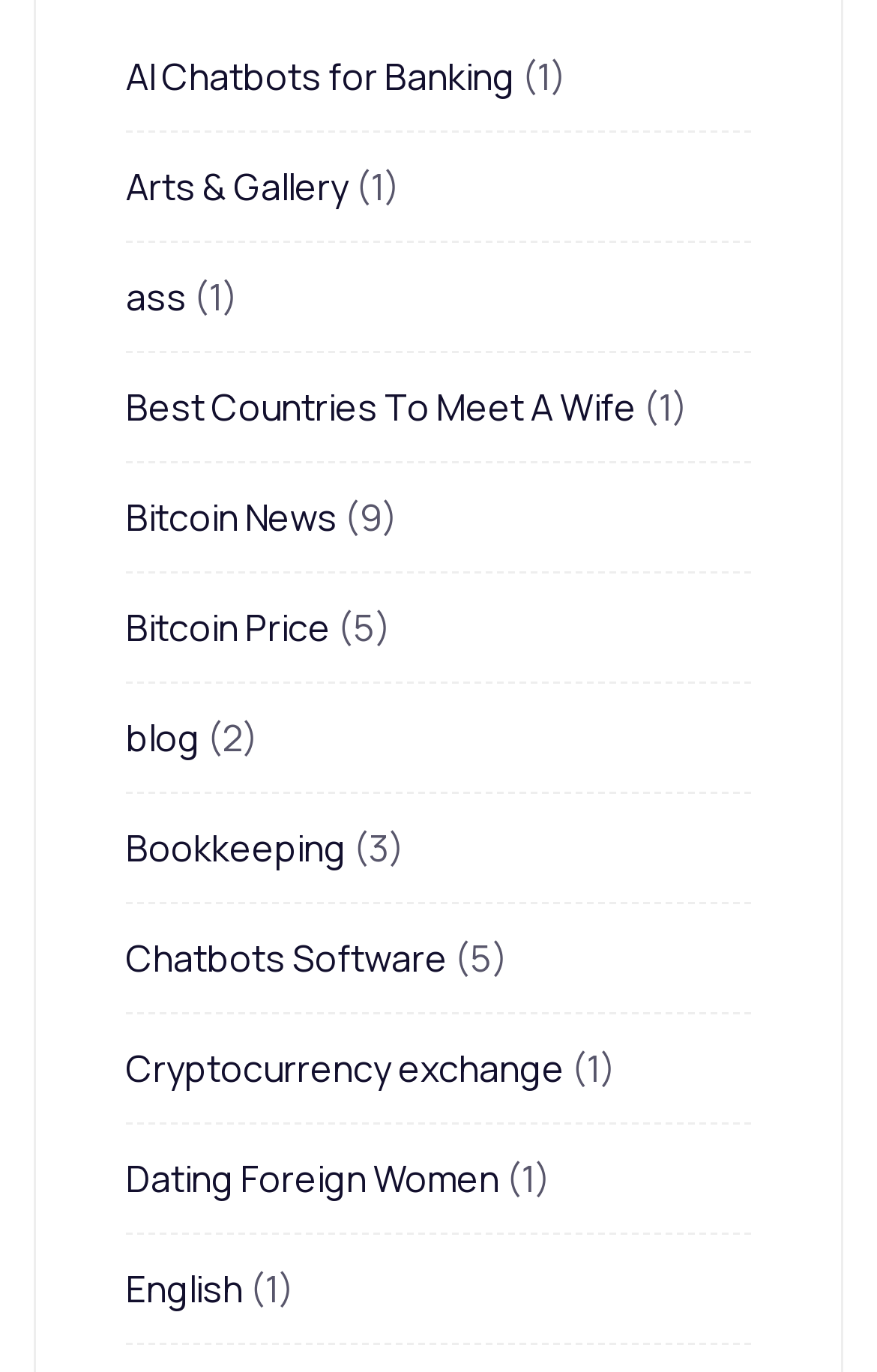Please identify the bounding box coordinates for the region that you need to click to follow this instruction: "Read Bitcoin News".

[0.144, 0.36, 0.385, 0.396]